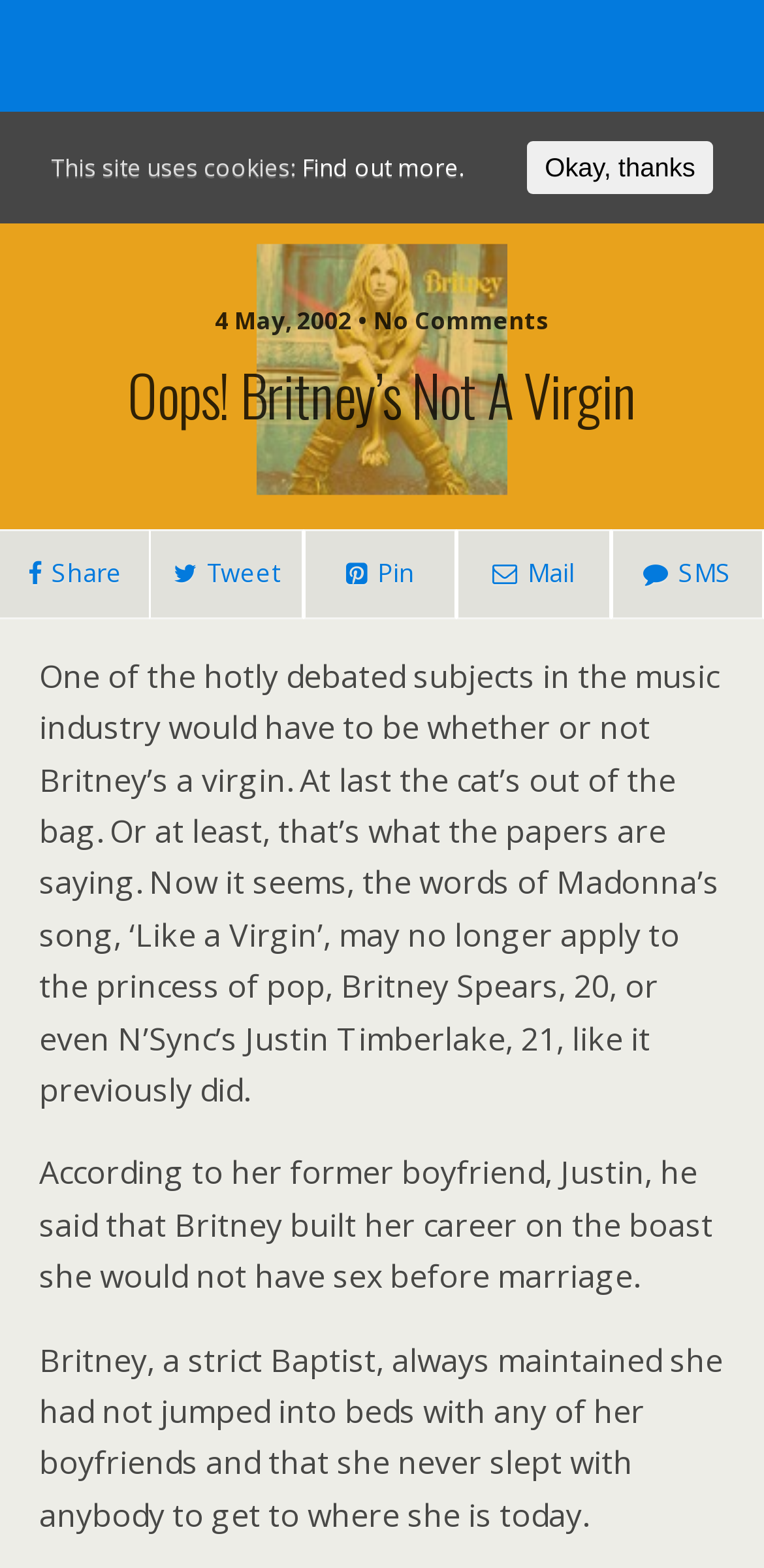Ascertain the bounding box coordinates for the UI element detailed here: "Okay, thanks". The coordinates should be provided as [left, top, right, bottom] with each value being a float between 0 and 1.

[0.69, 0.09, 0.933, 0.124]